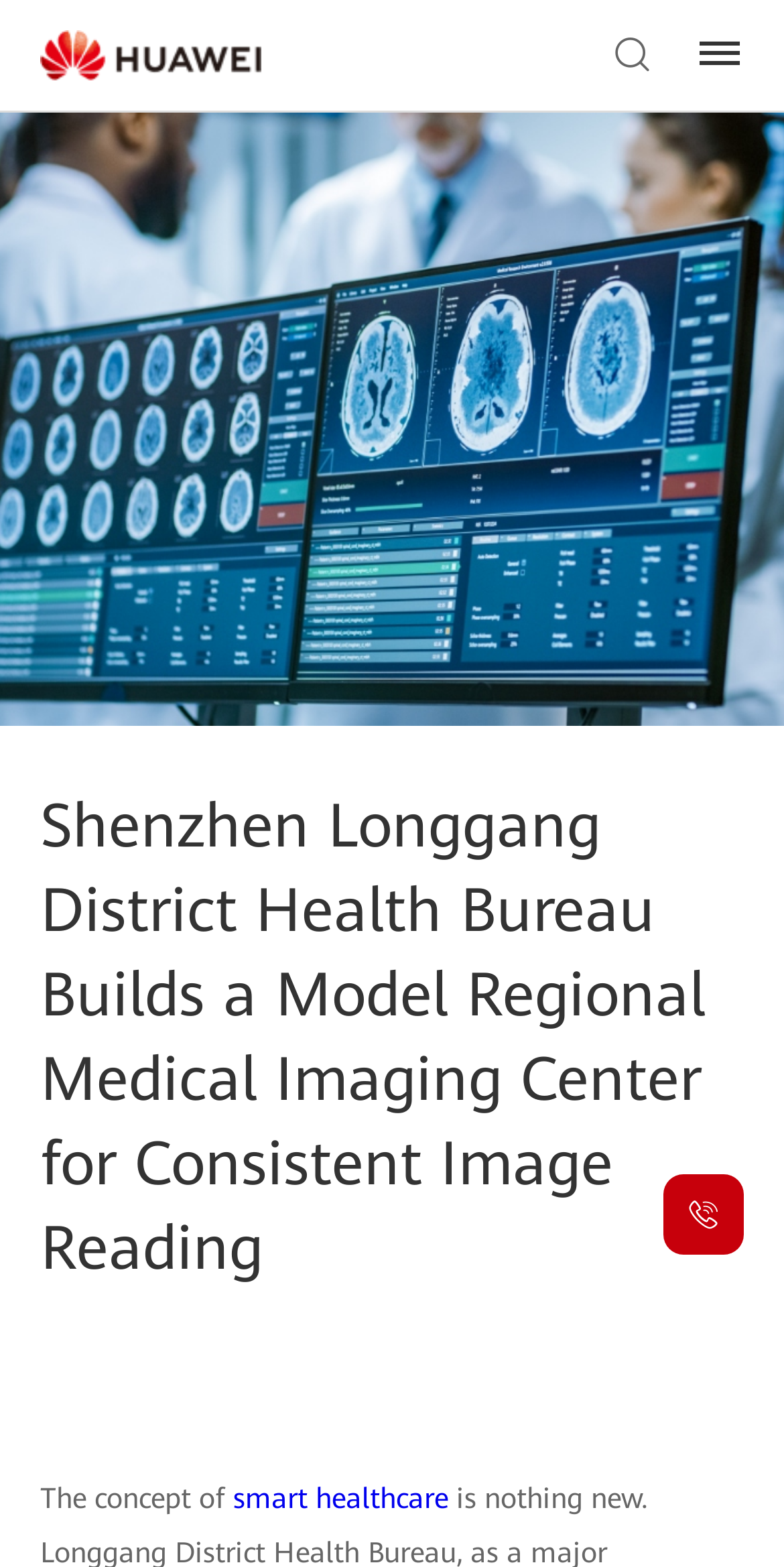Reply to the question with a single word or phrase:
What is the logo on the top left?

Huawei